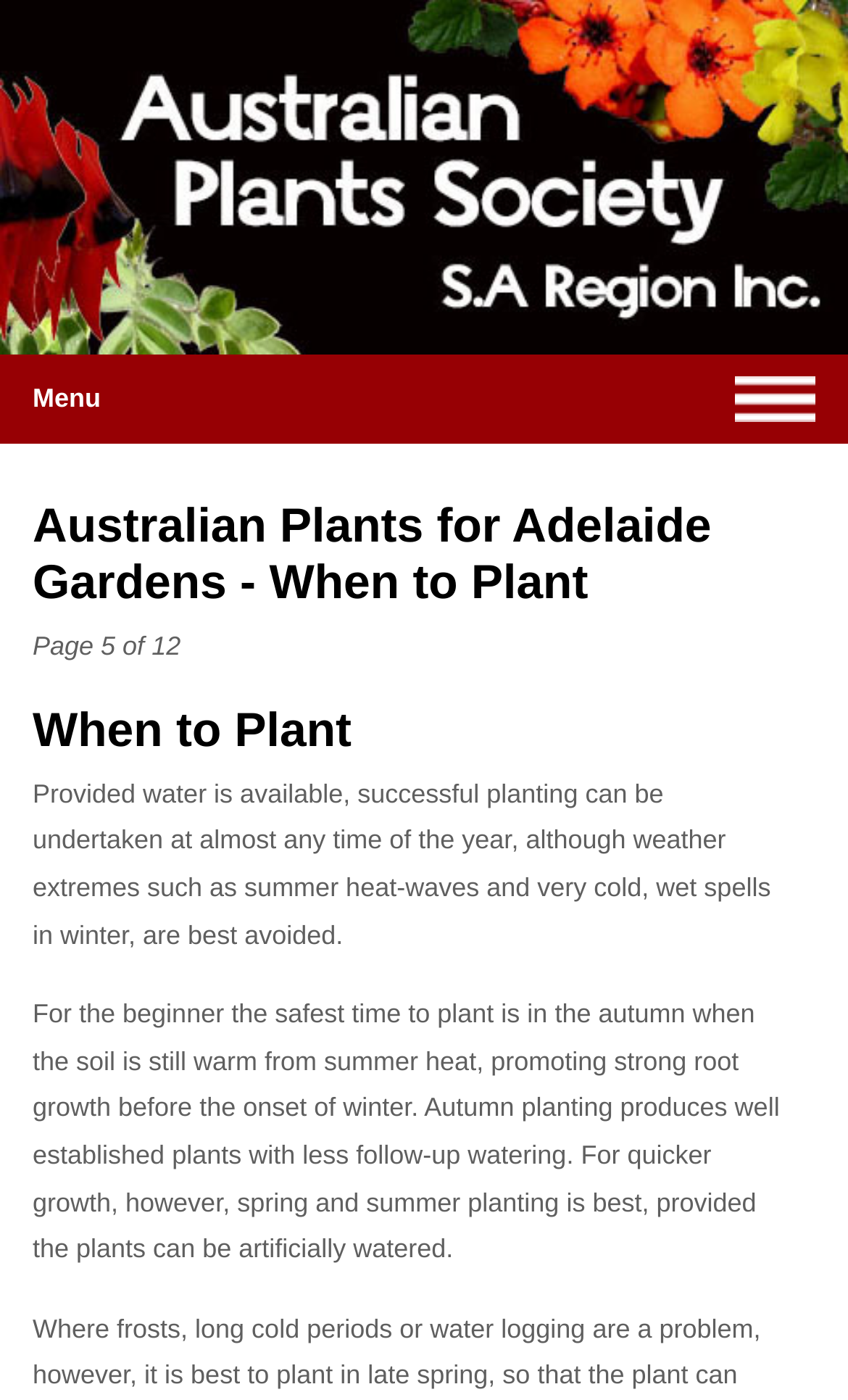Provide the bounding box coordinates of the UI element this sentence describes: "Menu".

[0.0, 0.252, 1.0, 0.317]